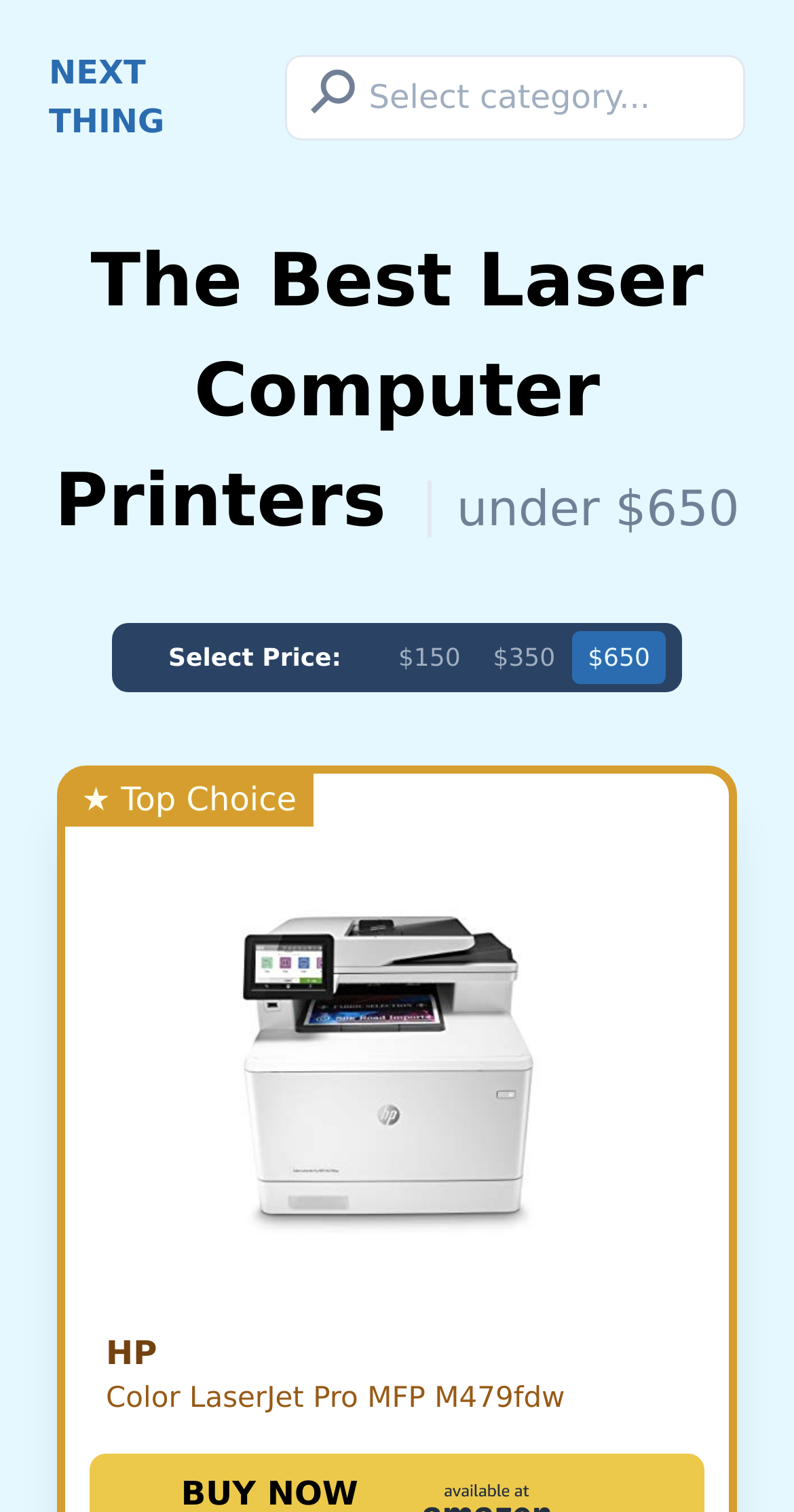Refer to the image and answer the question with as much detail as possible: What is the position of the 'NEXT THING' link?

The 'NEXT THING' link has a bounding box with coordinates [0.062, 0.032, 0.359, 0.097], which indicates that it is located at the top-left of the webpage.